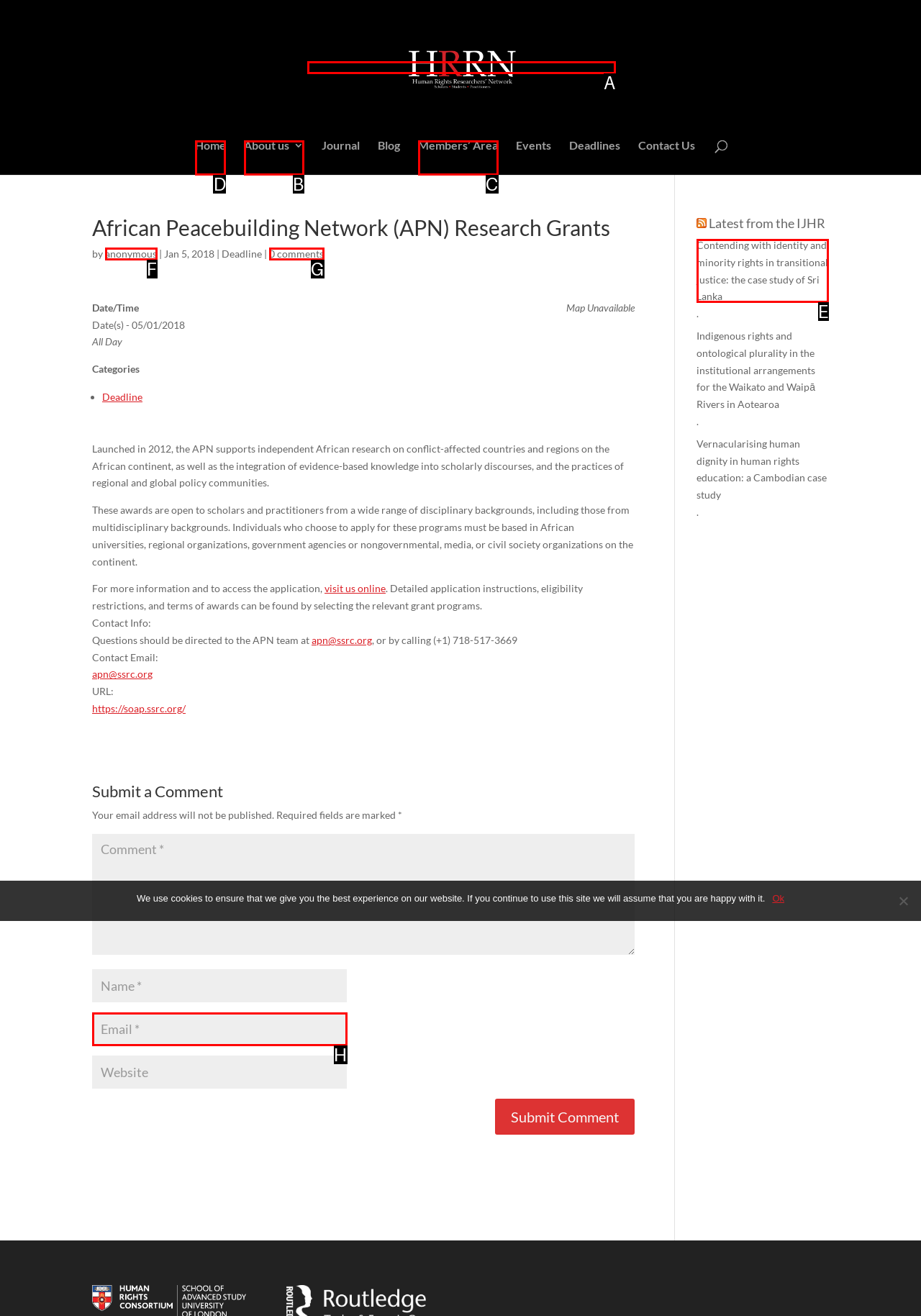Please identify the correct UI element to click for the task: Search for Respond with the letter of the appropriate option.

None